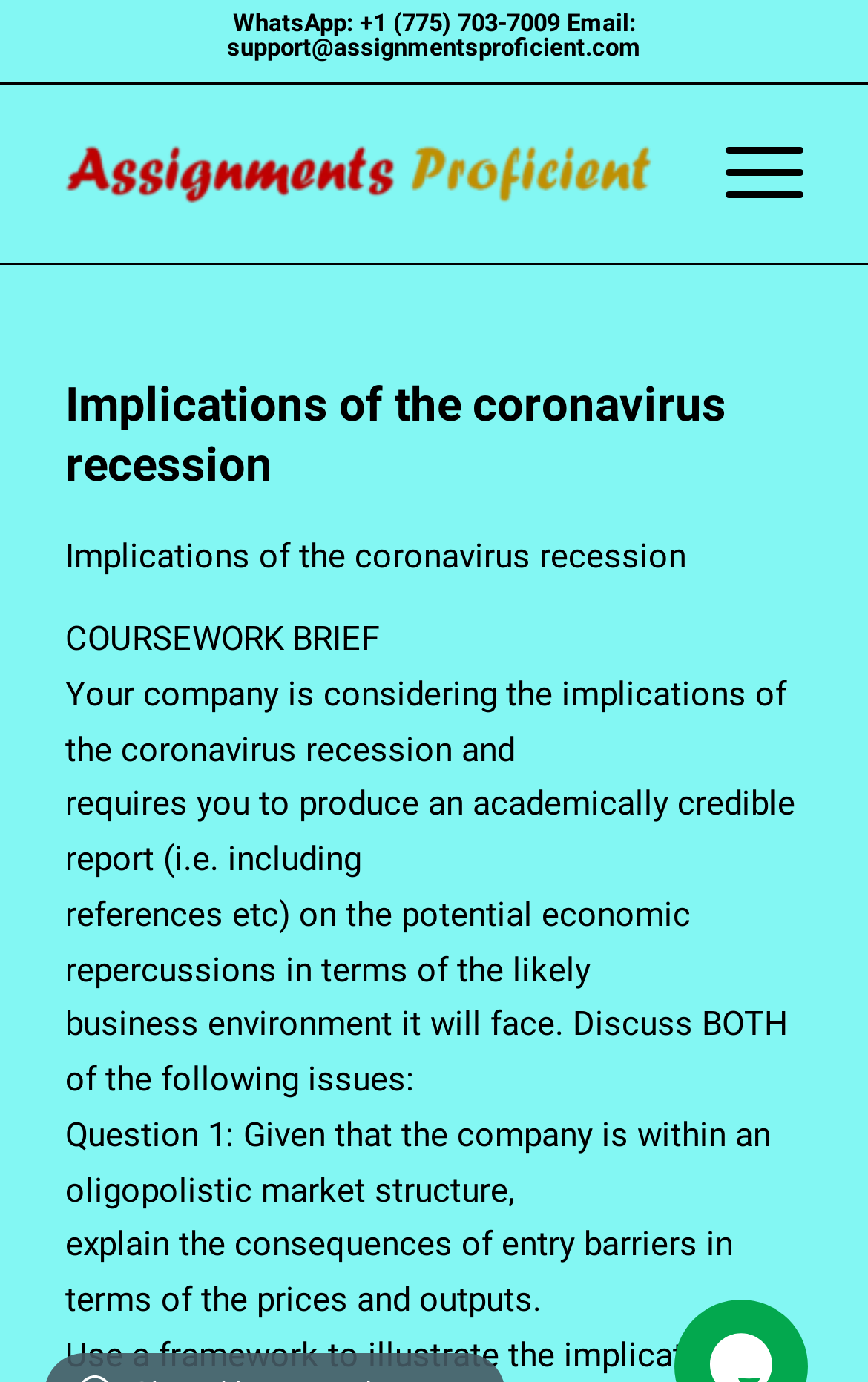Provide the bounding box coordinates of the UI element this sentence describes: "Implications of the coronavirus recession".

[0.075, 0.274, 0.837, 0.356]